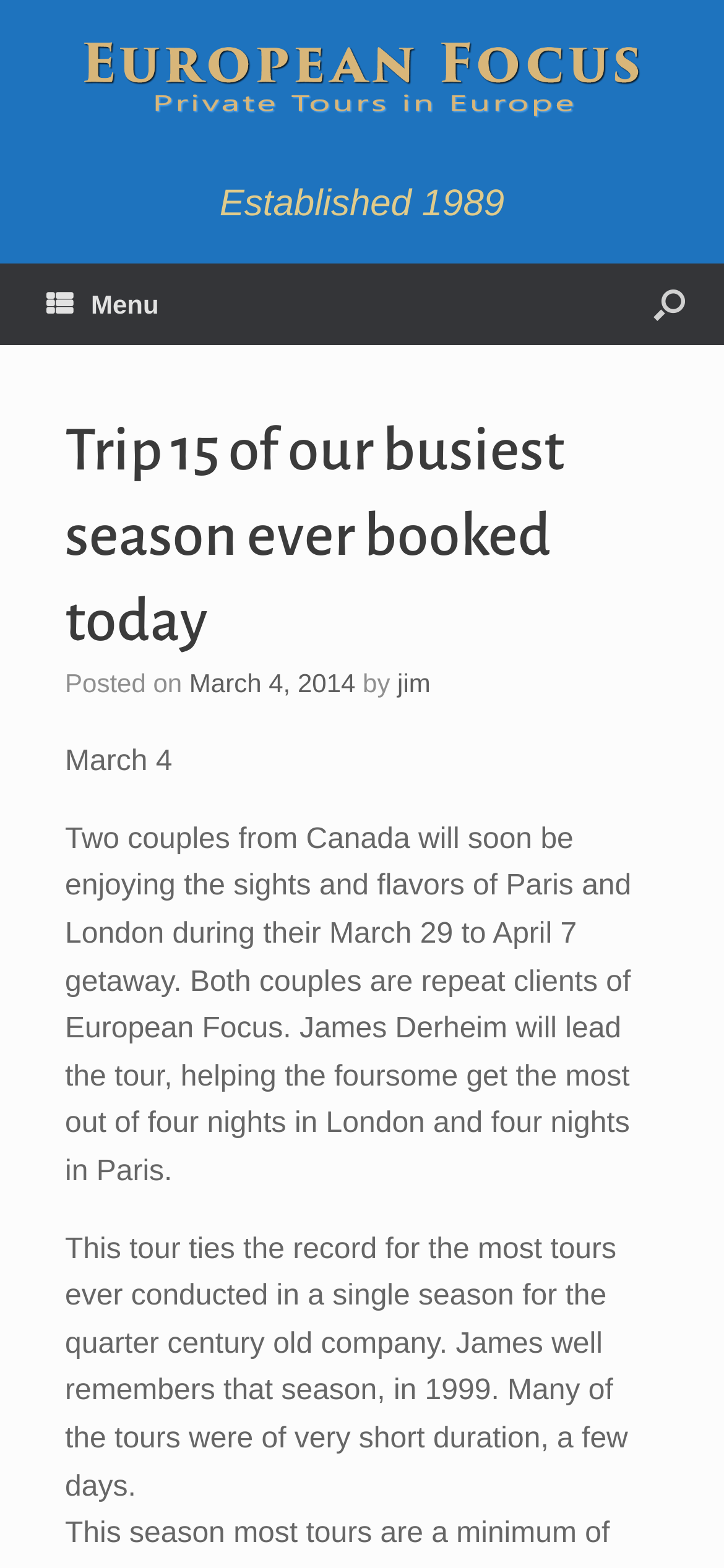What is the company's age?
Refer to the image and give a detailed answer to the question.

The answer can be found in the paragraph that mentions the company's record, where it is stated that 'This tour ties the record for the most tours ever conducted in a single season for the quarter century old company.'